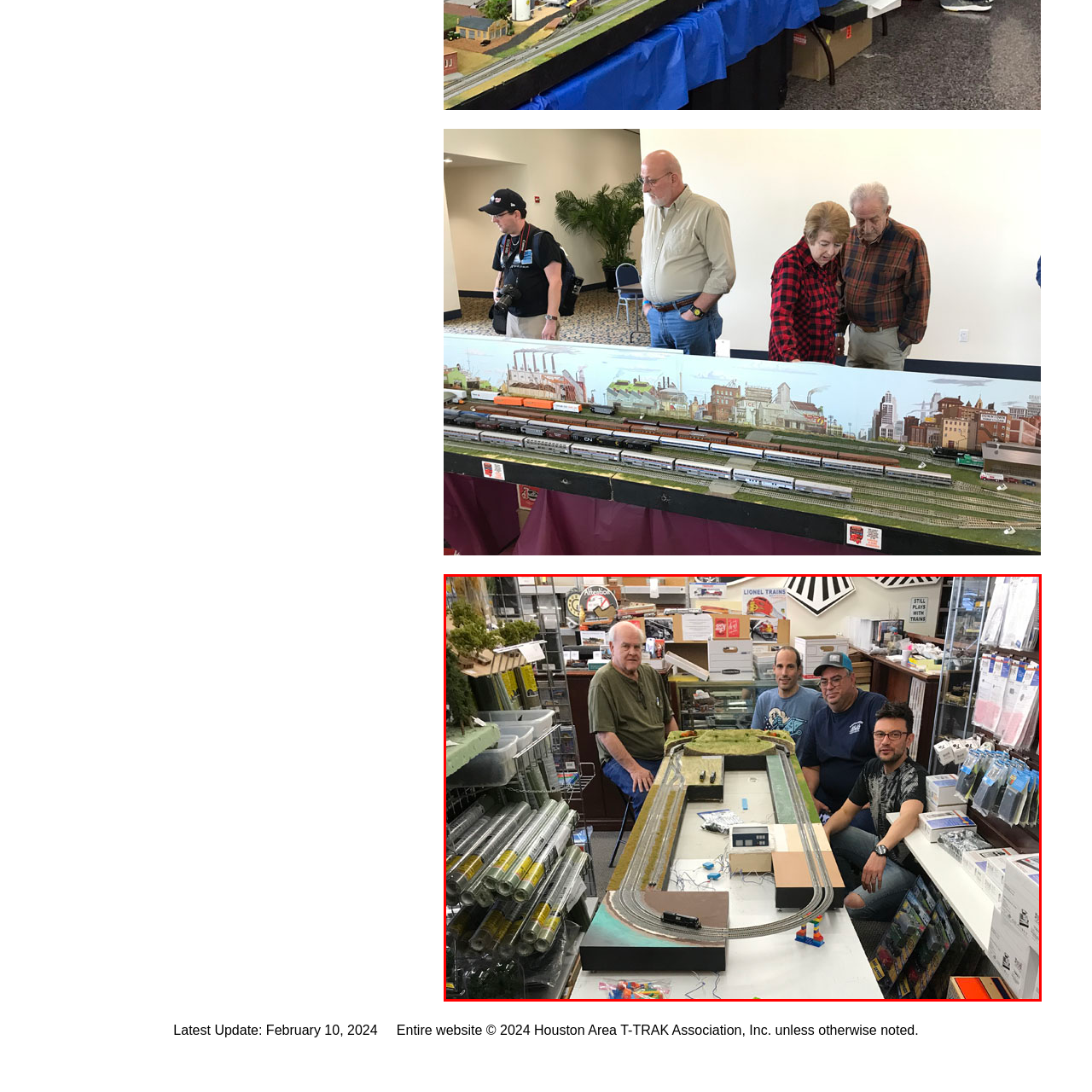Write a detailed description of the image enclosed in the red-bordered box.

In the image, four model railroad enthusiasts gather around a detailed miniature train layout inside a hobby shop. The layout features a circular track with scenic elements, including grassy areas and small structures. The individuals, dressed casually, appear engaged in conversation and planning, highlighting their shared passion for model trains. The shop shelves are stocked with various hobby supplies, including train models and landscapes, reflecting a vibrant community dedicated to this intricate craft. This scene captures the spirit of collaboration and creativity inherent in model railroading, showcasing both the artistry and technical skill involved.